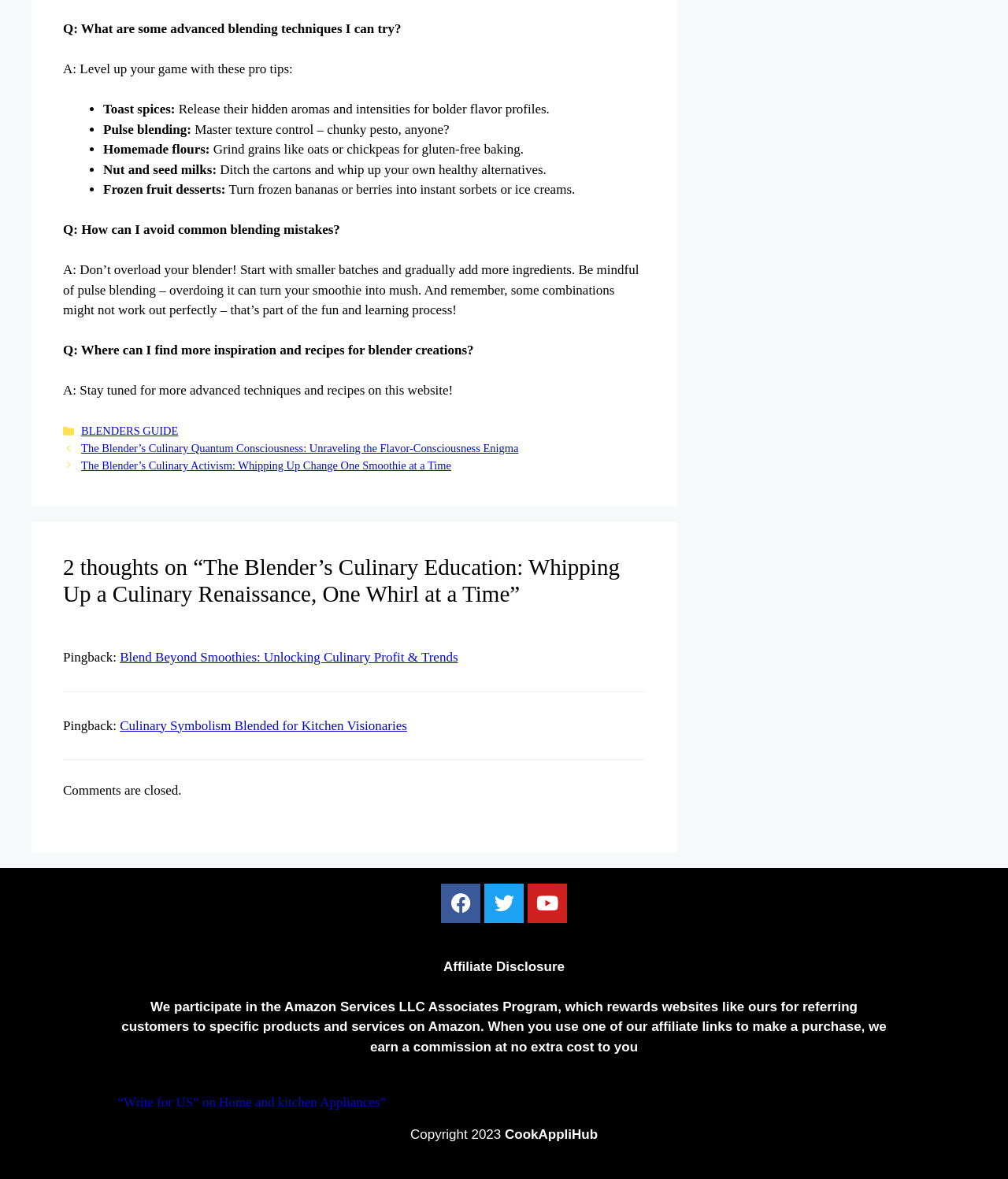What is the purpose of pulse blending?
From the details in the image, answer the question comprehensively.

According to the Q&A section, pulse blending is used to master texture control, which means it helps to achieve the desired texture in blended food, such as chunky pesto.